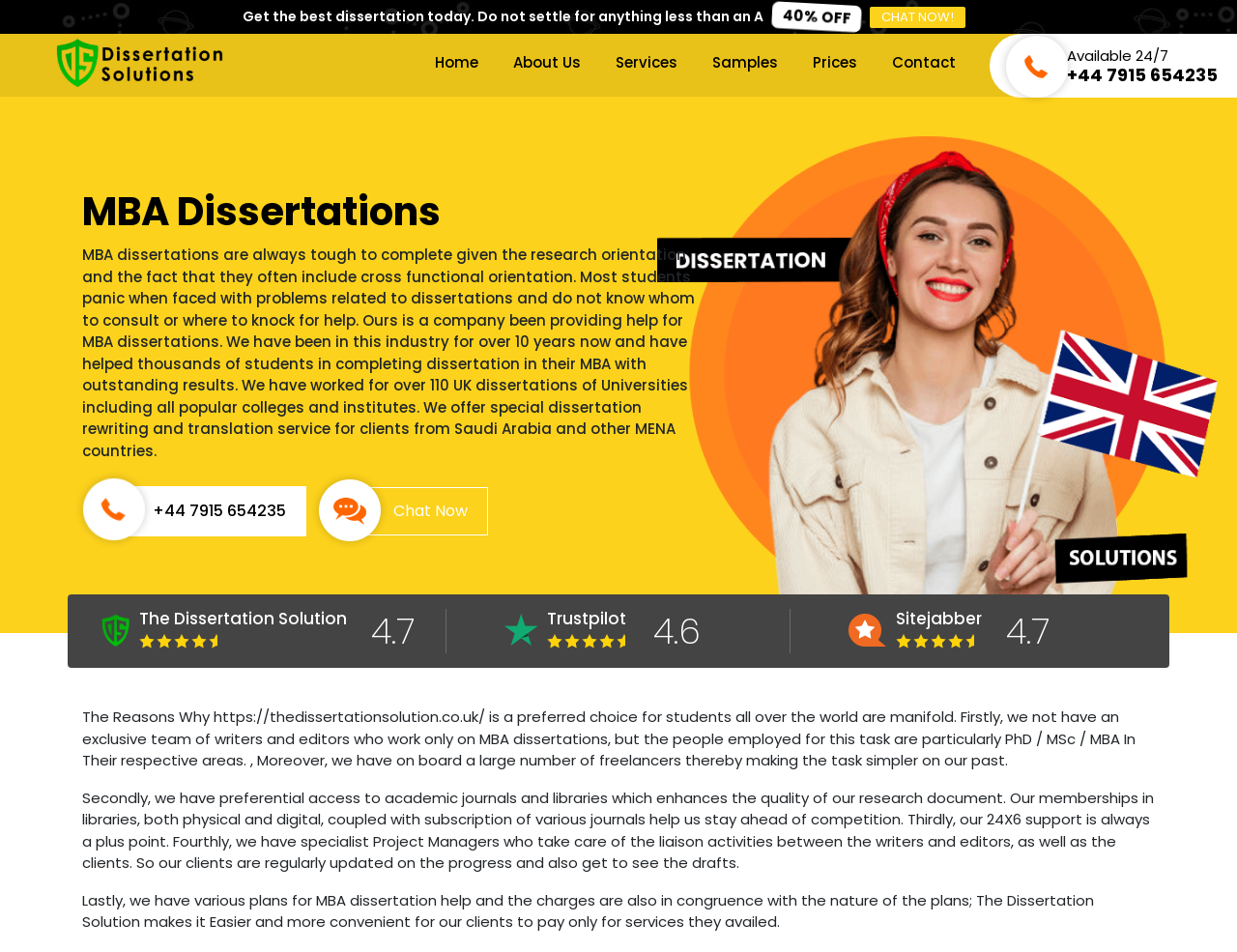Please find the bounding box coordinates (top-left x, top-left y, bottom-right x, bottom-right y) in the screenshot for the UI element described as follows: About Us

[0.404, 0.046, 0.465, 0.086]